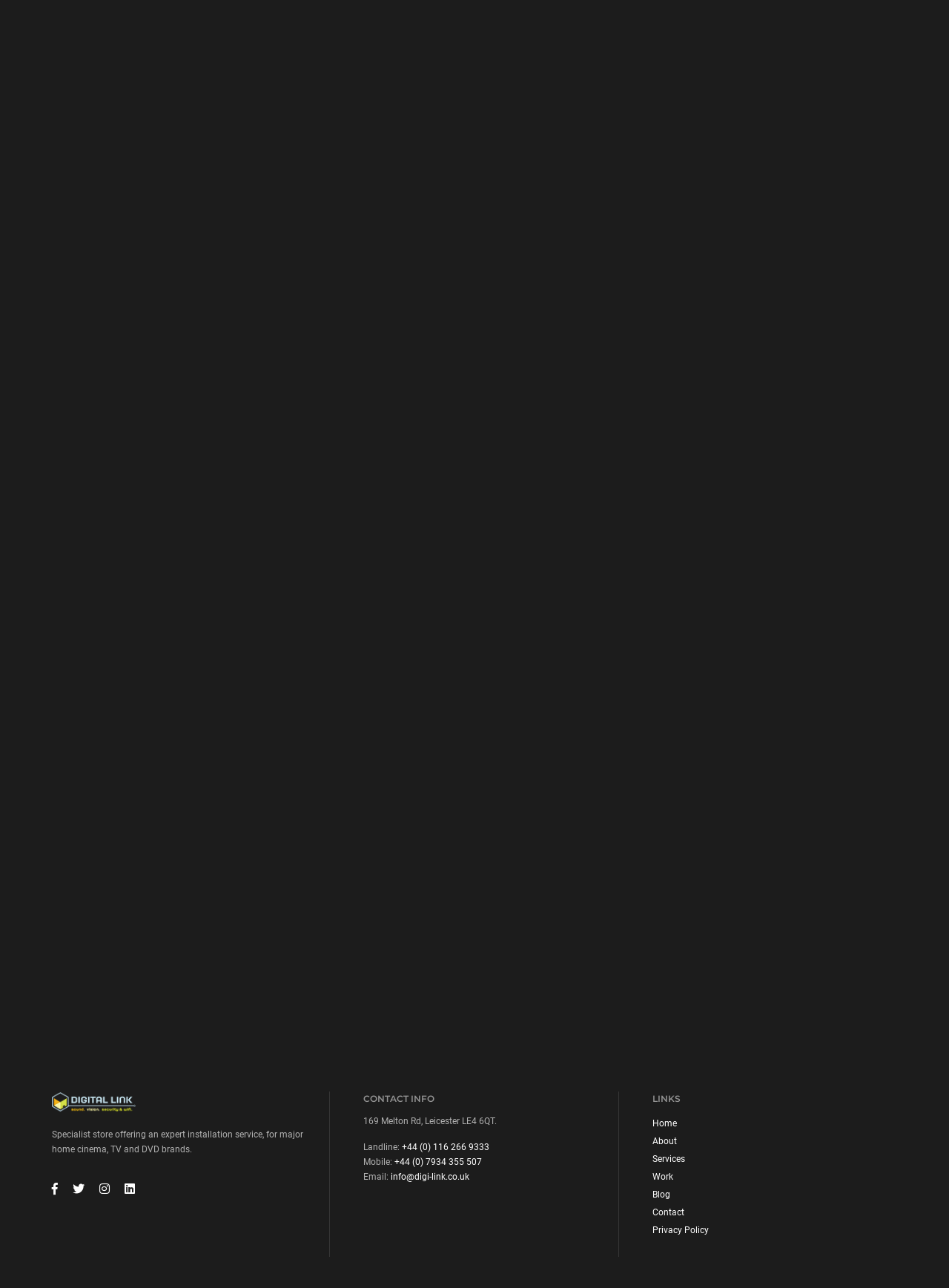Determine the bounding box for the described HTML element: "+44 (0) 7934 355 507". Ensure the coordinates are four float numbers between 0 and 1 in the format [left, top, right, bottom].

[0.416, 0.898, 0.508, 0.906]